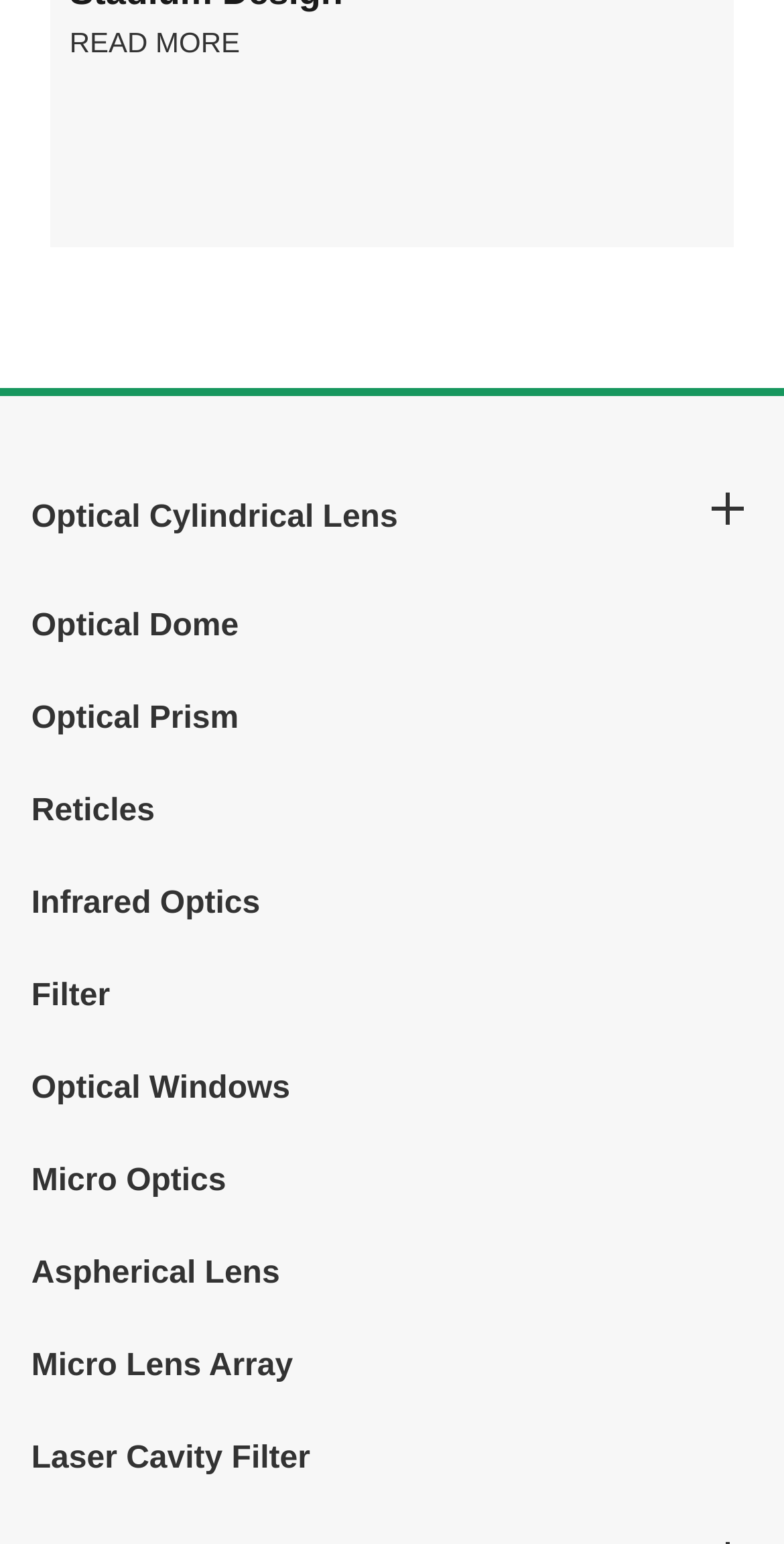How many types of optical components are listed in the table?
Use the information from the screenshot to give a comprehensive response to the question.

I counted the number of links inside the LayoutTable element, which lists different types of optical components, and found 13 links.